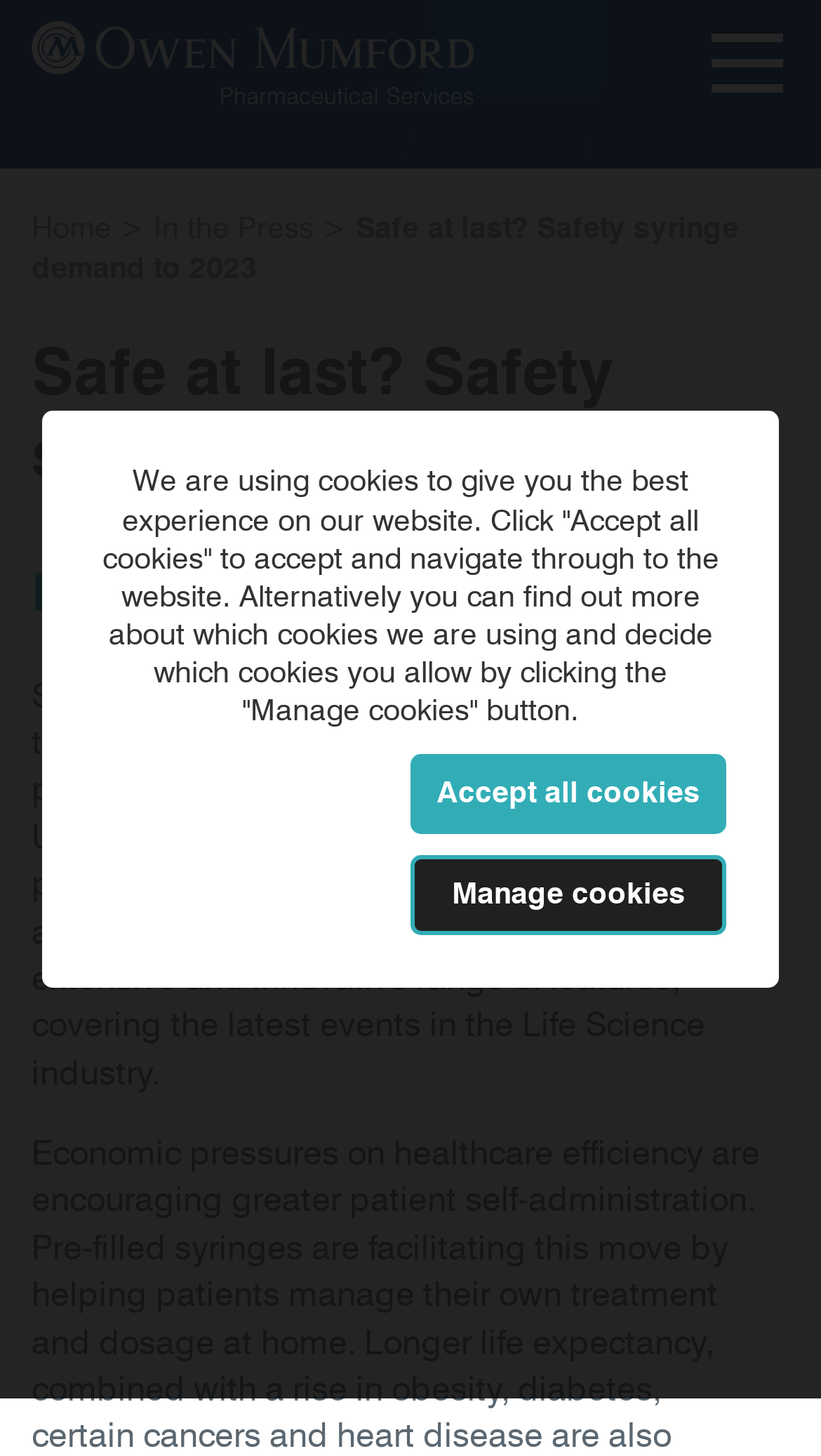Identify and provide the text of the main header on the webpage.

Safe at last? Safety syringe demand to 2023